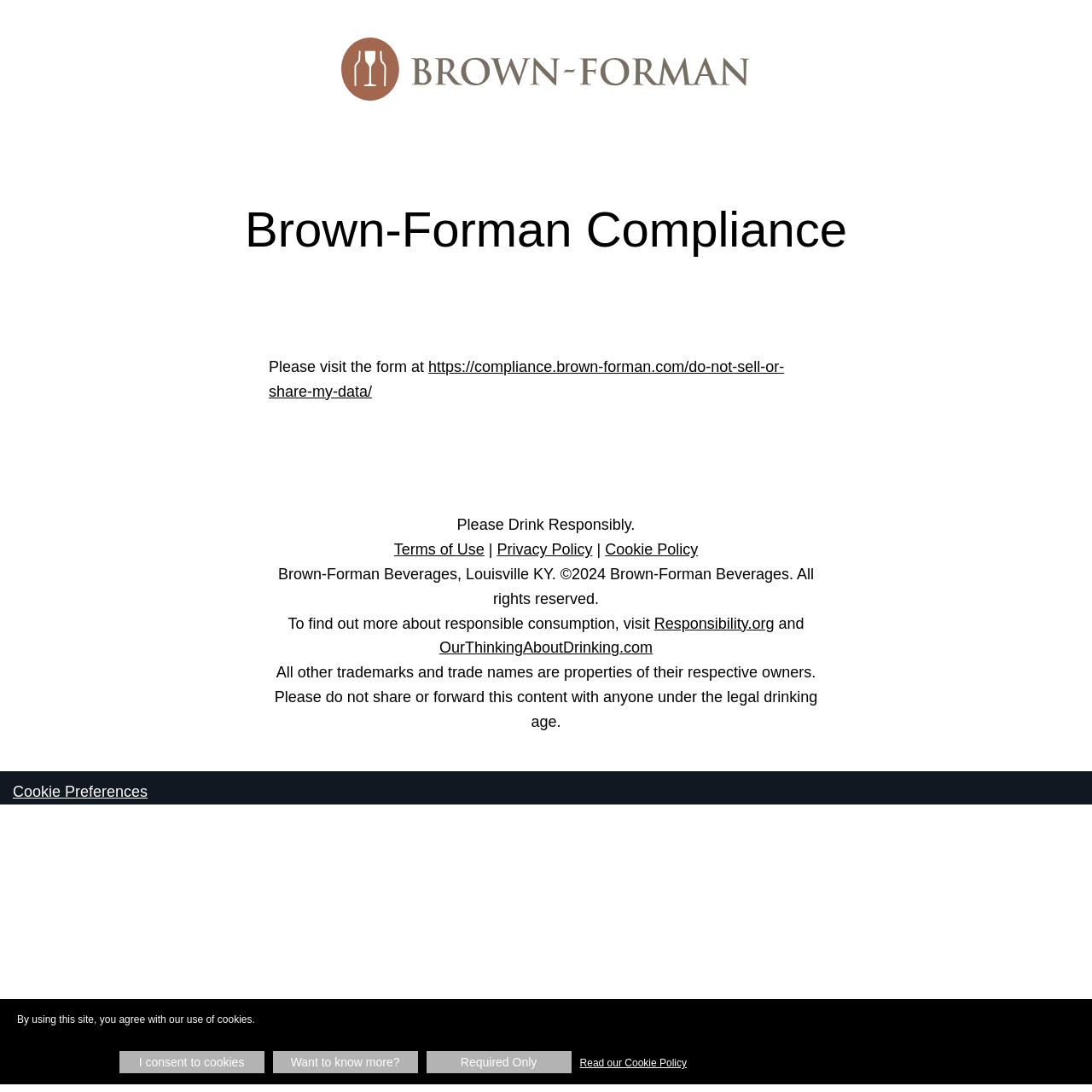Find the bounding box coordinates for the HTML element described as: "I consent to cookies". The coordinates should consist of four float values between 0 and 1, i.e., [left, top, right, bottom].

[0.109, 0.963, 0.242, 0.983]